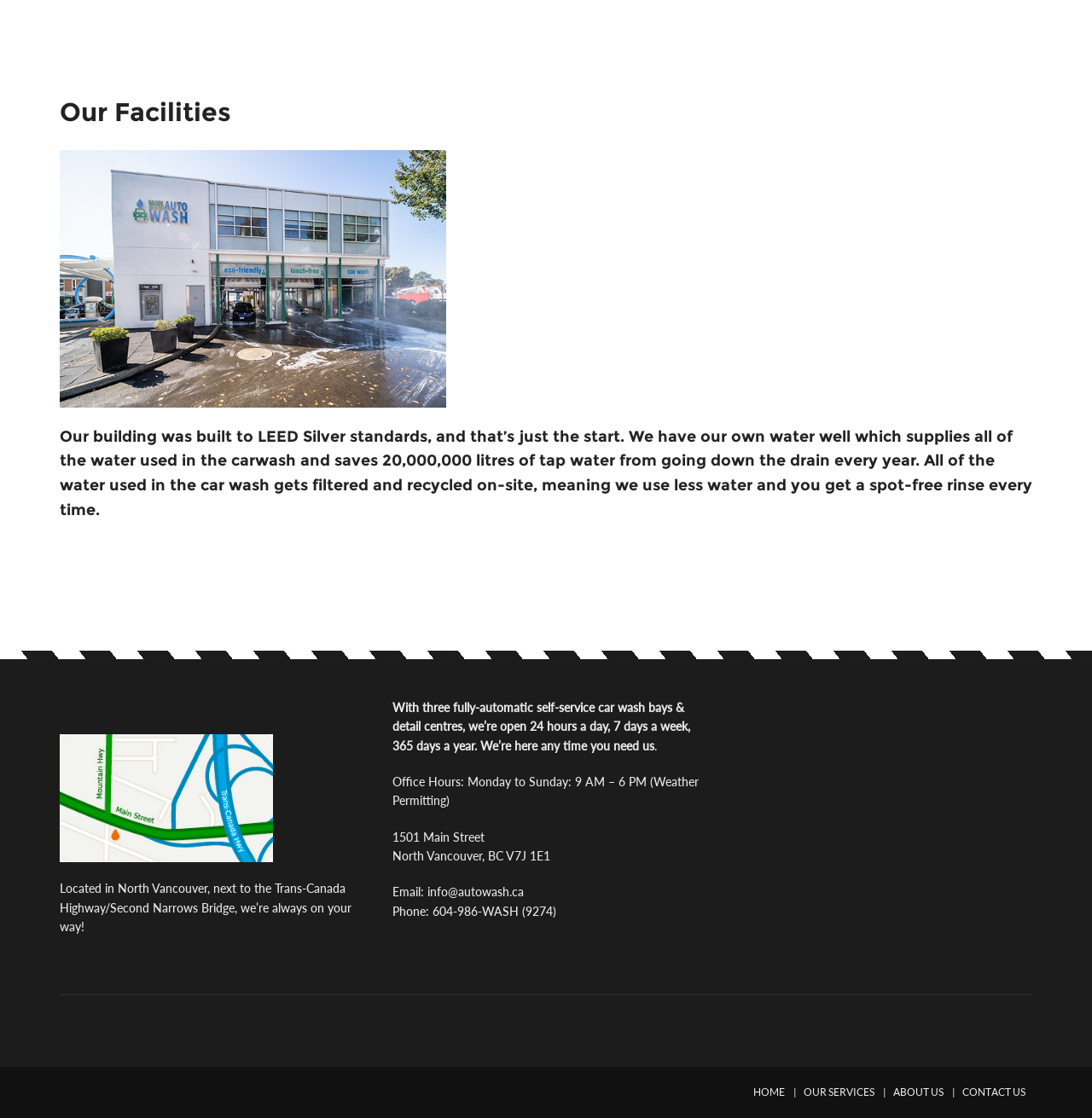How many car wash bays are available?
Refer to the image and provide a detailed answer to the question.

The answer can be found in the StaticText element which states 'With three fully-automatic self-service car wash bays & detail centres, we’re open 24 hours a day, 7 days a week, 365 days a year.'